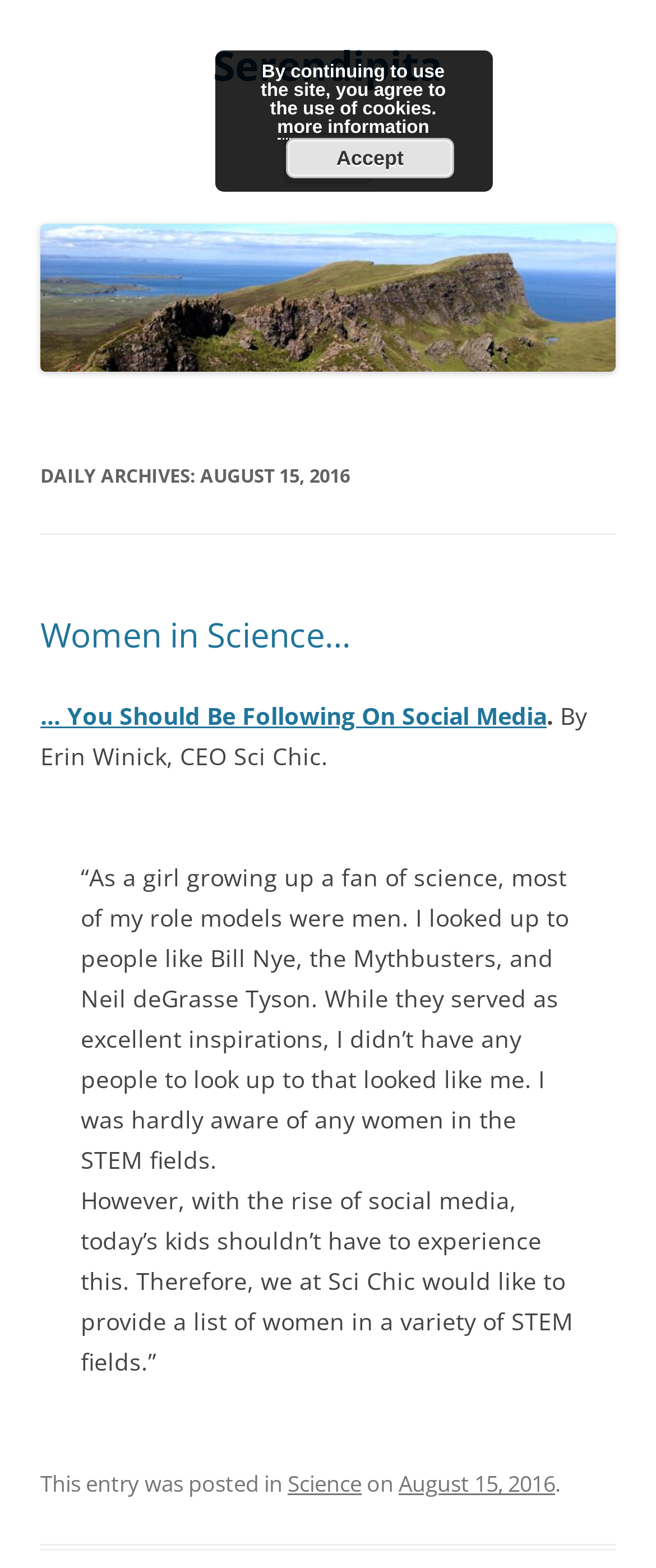From the screenshot, find the bounding box of the UI element matching this description: "more information". Supply the bounding box coordinates in the form [left, top, right, bottom], each a float between 0 and 1.

[0.422, 0.075, 0.654, 0.089]